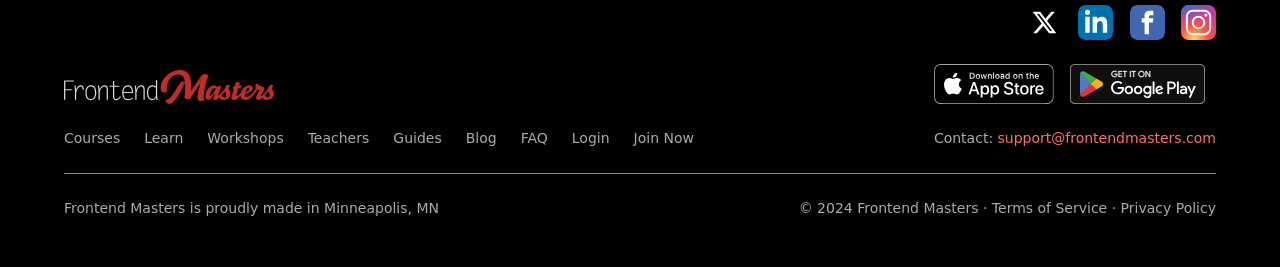Identify the bounding box coordinates of the section that should be clicked to achieve the task described: "go to courses page".

[0.05, 0.486, 0.094, 0.546]